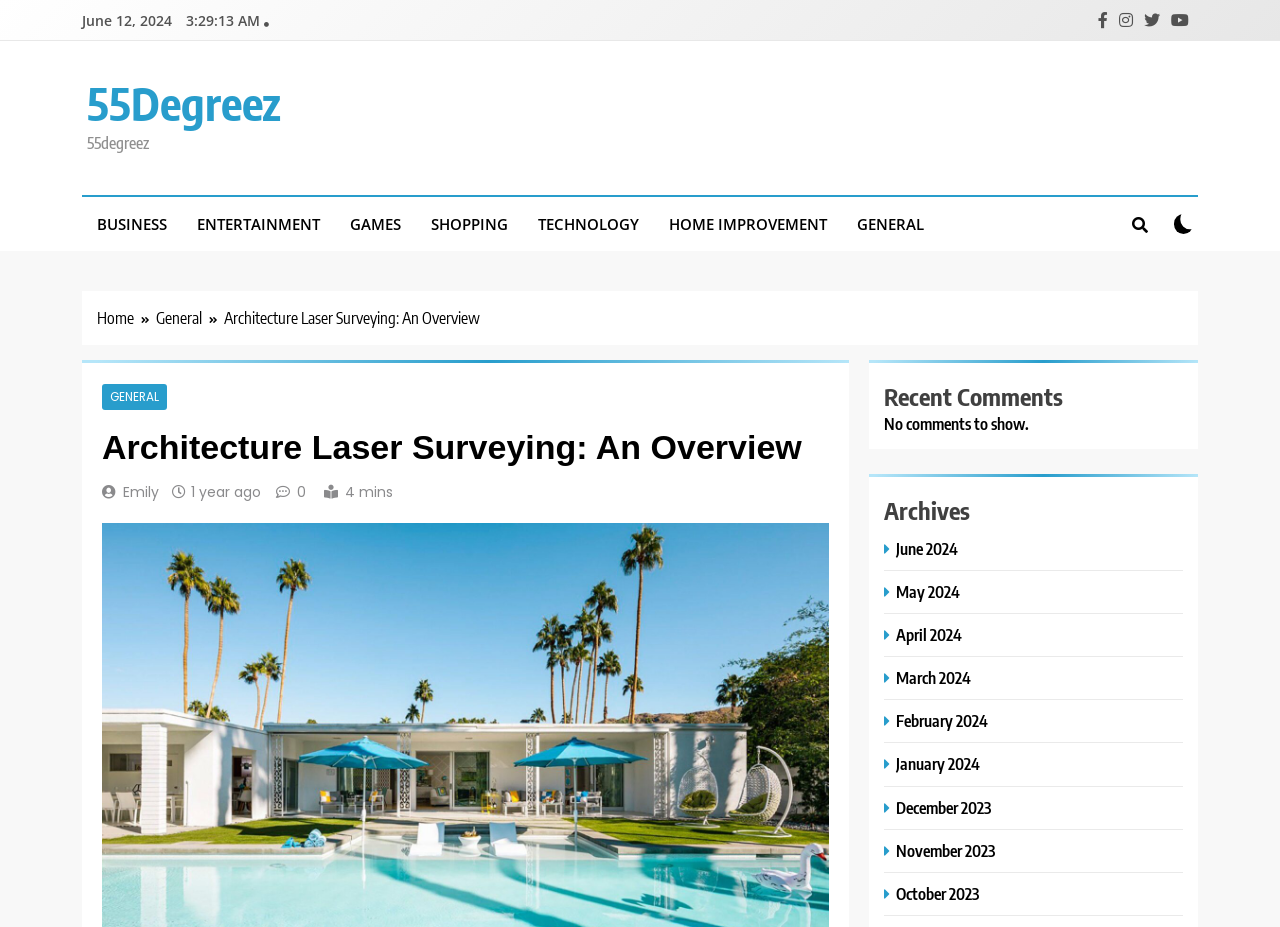What is the date displayed at the top of the webpage?
Offer a detailed and full explanation in response to the question.

I found the date by looking at the StaticText element with the text 'June 12, 2024' at the top of the webpage, which has a bounding box coordinate of [0.064, 0.011, 0.134, 0.032].